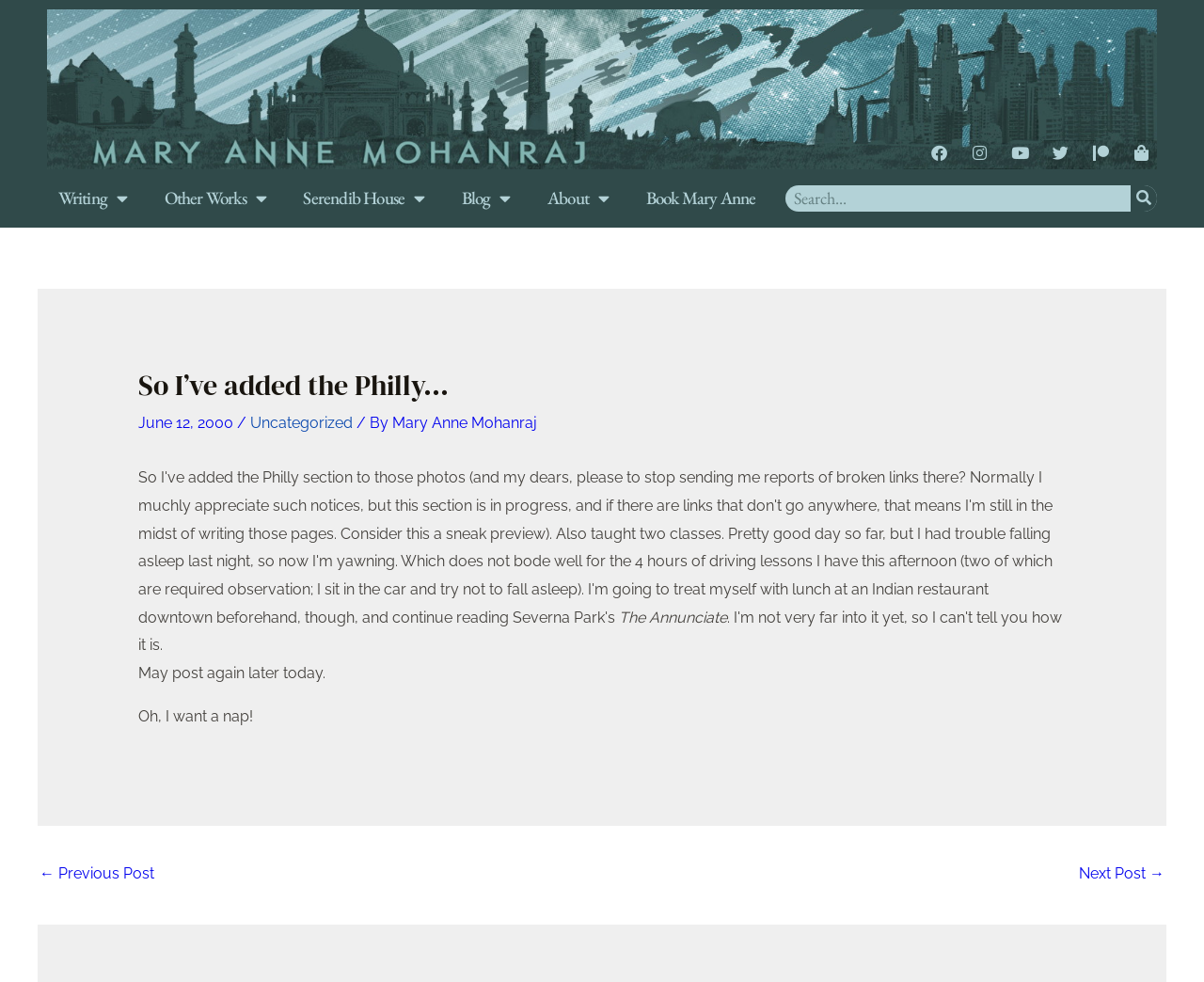Create a full and detailed caption for the entire webpage.

This webpage appears to be a blog post titled "So I've added the Philly section to those photos" by Mary Anne Mohanraj. At the top of the page, there are several social media links, including Facebook, Instagram, Youtube, Twitter, Patreon, and a shopping bag icon, aligned horizontally across the page.

Below the social media links, there is a navigation menu with links to different sections of the website, including Writing, Other Works, Serendib House, Blog, About, and Book Mary Anne. Each of these links has a dropdown menu.

On the right side of the page, there is a search bar with a search button. The search bar is accompanied by a "Search" label.

The main content of the page is an article with a heading that matches the title of the webpage. The article is dated June 12, 2000, and is categorized under "Uncategorized". The author of the article is Mary Anne Mohanraj. The article itself appears to be a short post, with a few paragraphs of text. There are also some additional links and text at the bottom of the article, including a "Post navigation" section with links to previous and next posts.